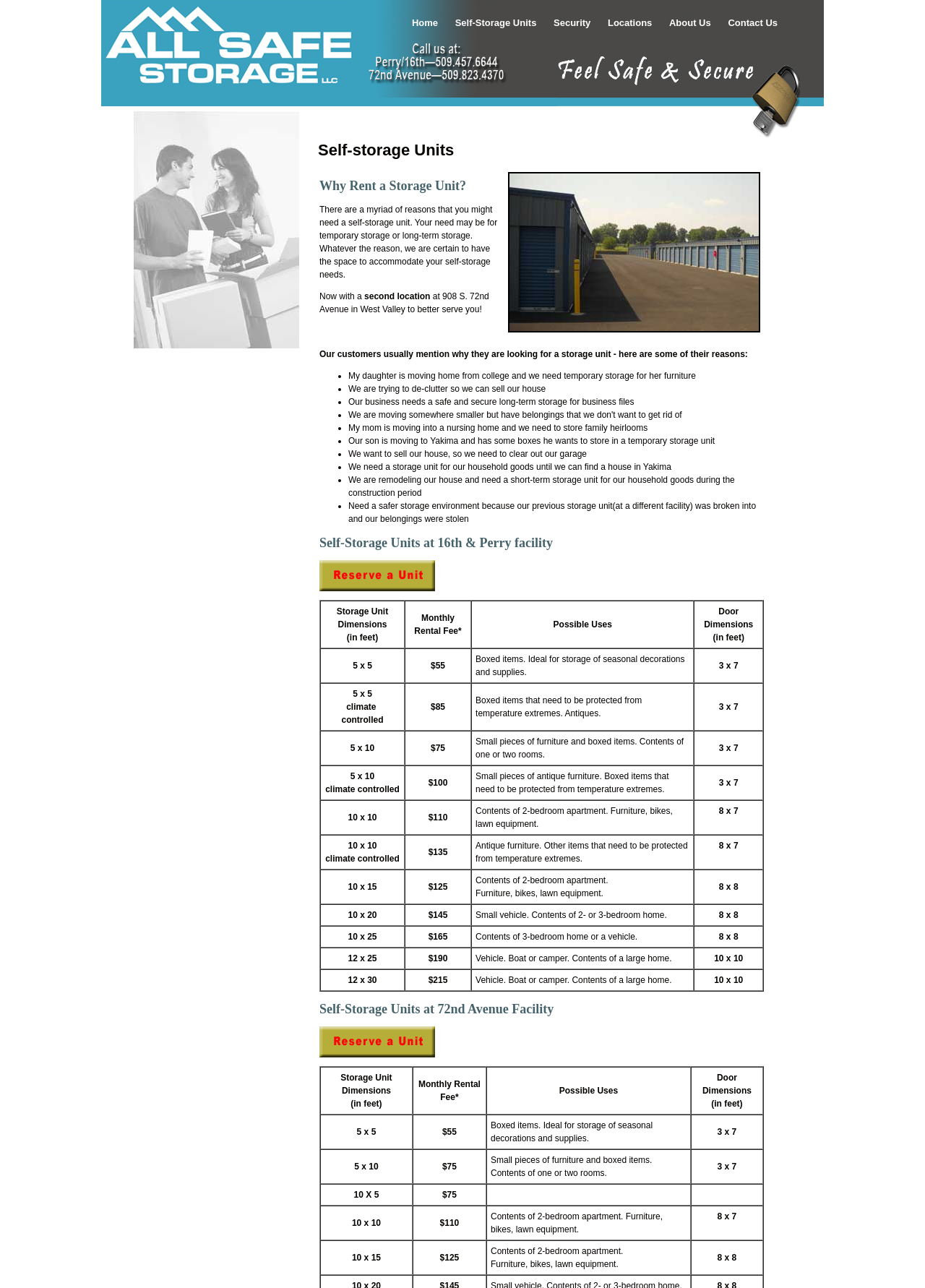Could you provide the bounding box coordinates for the portion of the screen to click to complete this instruction: "Click on the 'Contact Us' link"?

[0.787, 0.013, 0.841, 0.022]